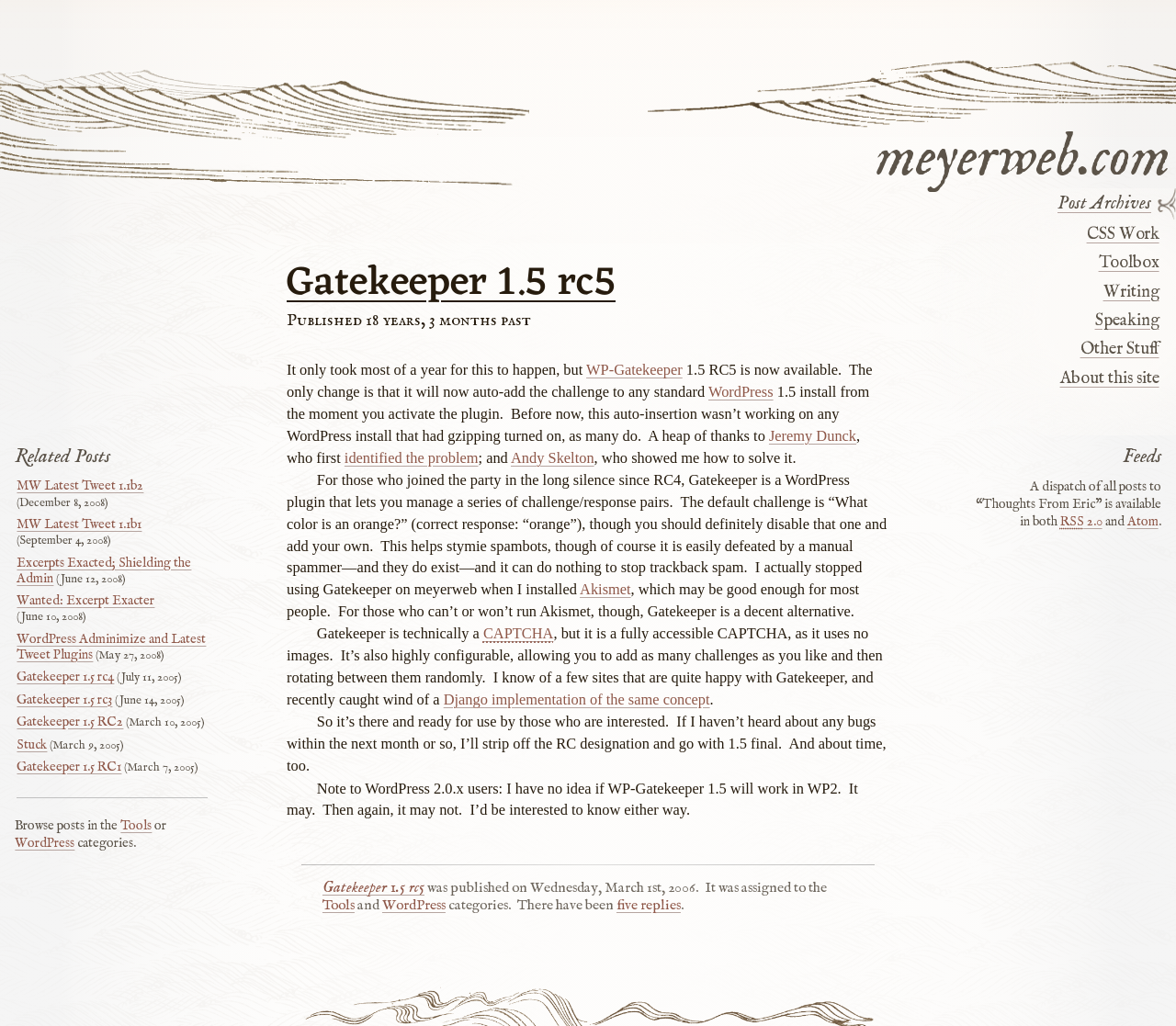Identify and provide the bounding box for the element described by: "Atom".

[0.958, 0.5, 0.985, 0.516]